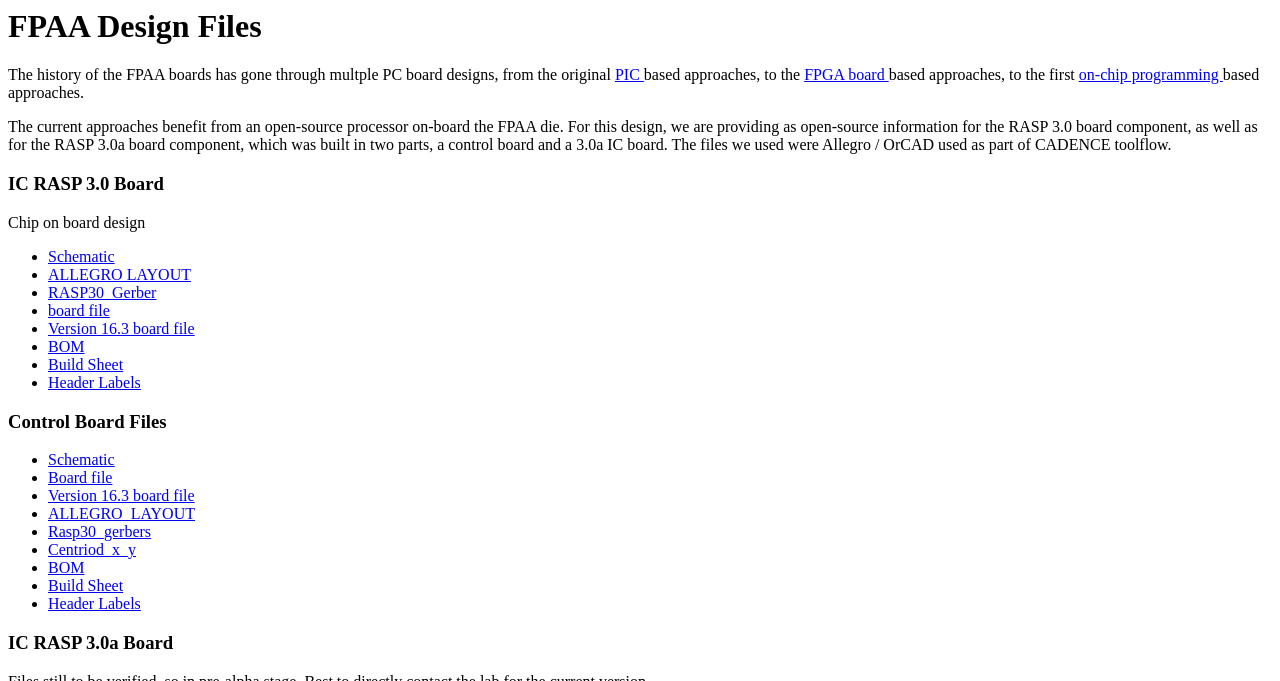Locate the bounding box coordinates of the clickable region necessary to complete the following instruction: "Download the 'RASP30_Gerber' file". Provide the coordinates in the format of four float numbers between 0 and 1, i.e., [left, top, right, bottom].

[0.038, 0.417, 0.122, 0.442]